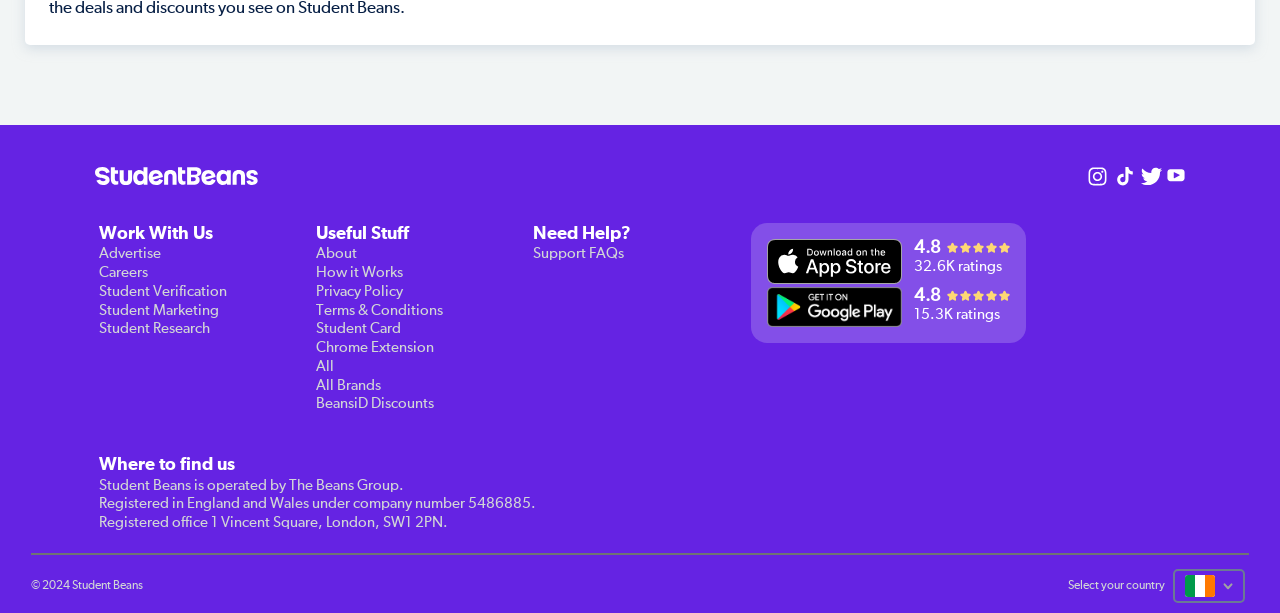What is the rating of the app on the App Store?
Please provide a detailed and thorough answer to the question.

The rating of the app on the App Store is 4.8 out of 5, based on 32.6K ratings, as shown on the webpage.